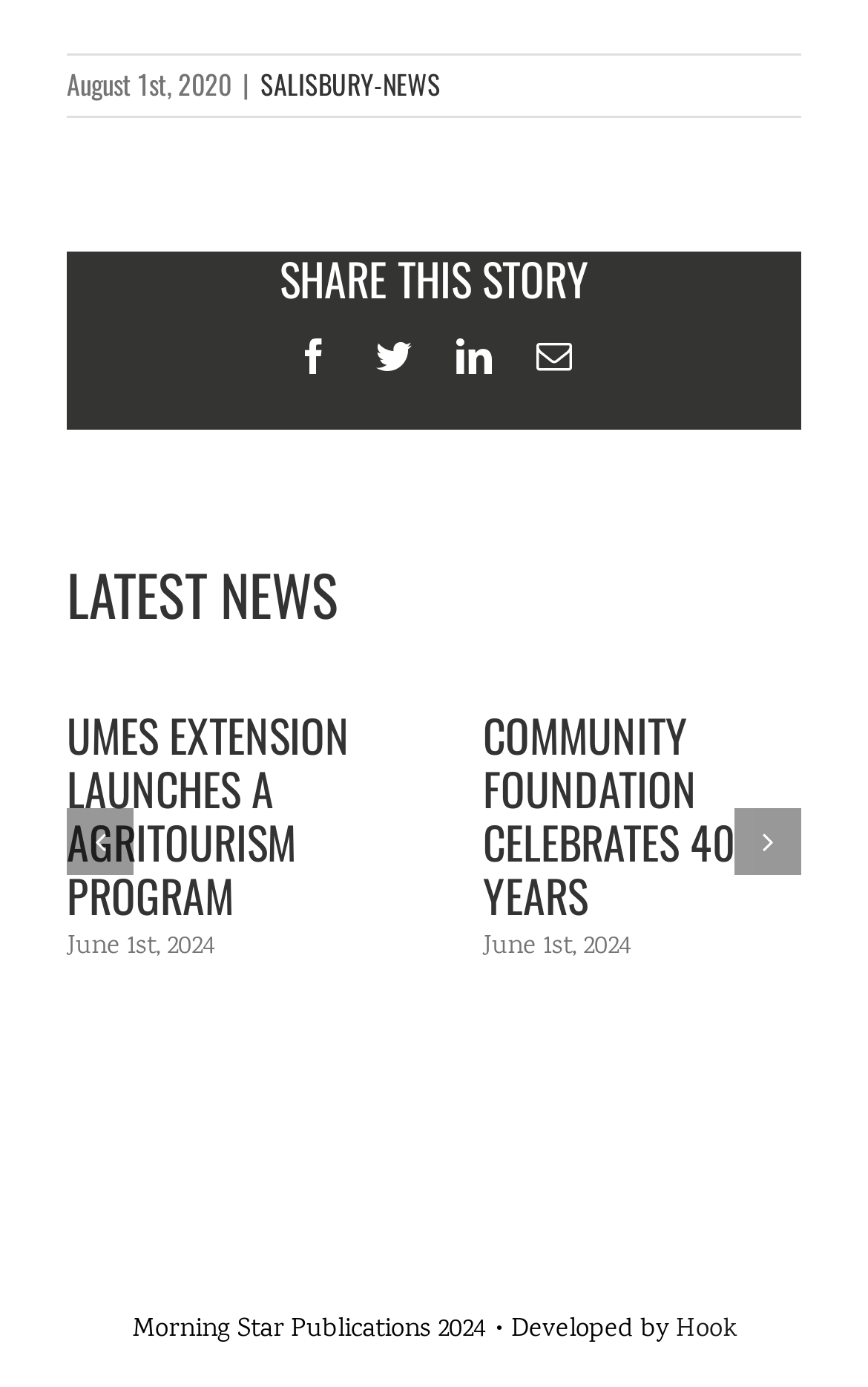Specify the bounding box coordinates of the area to click in order to execute this command: 'Explore the '3D Single Object Tracking' subtask'. The coordinates should consist of four float numbers ranging from 0 to 1, and should be formatted as [left, top, right, bottom].

None